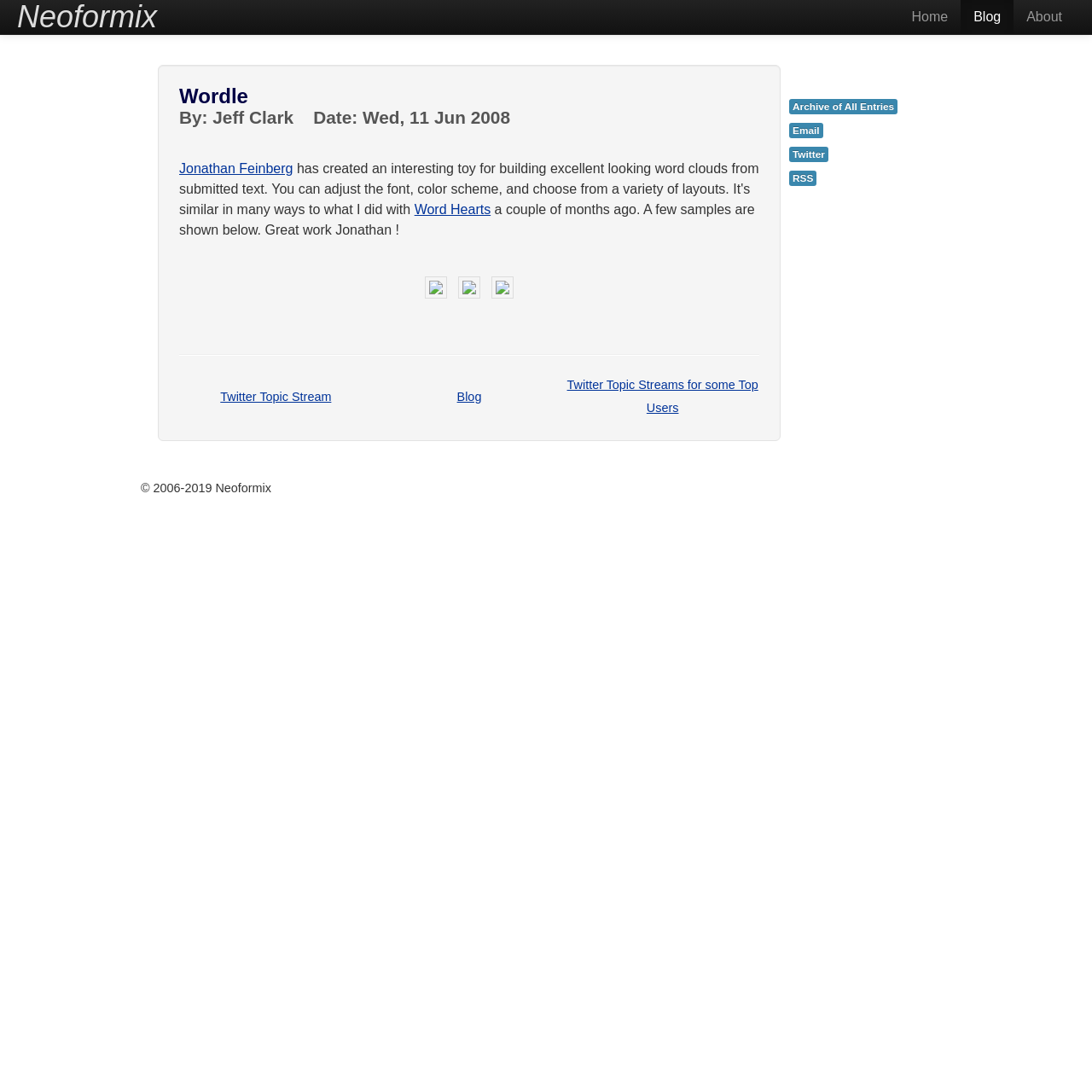What is the date of the Wordle creation?
Using the information from the image, give a concise answer in one word or a short phrase.

Wed, 11 Jun 2008